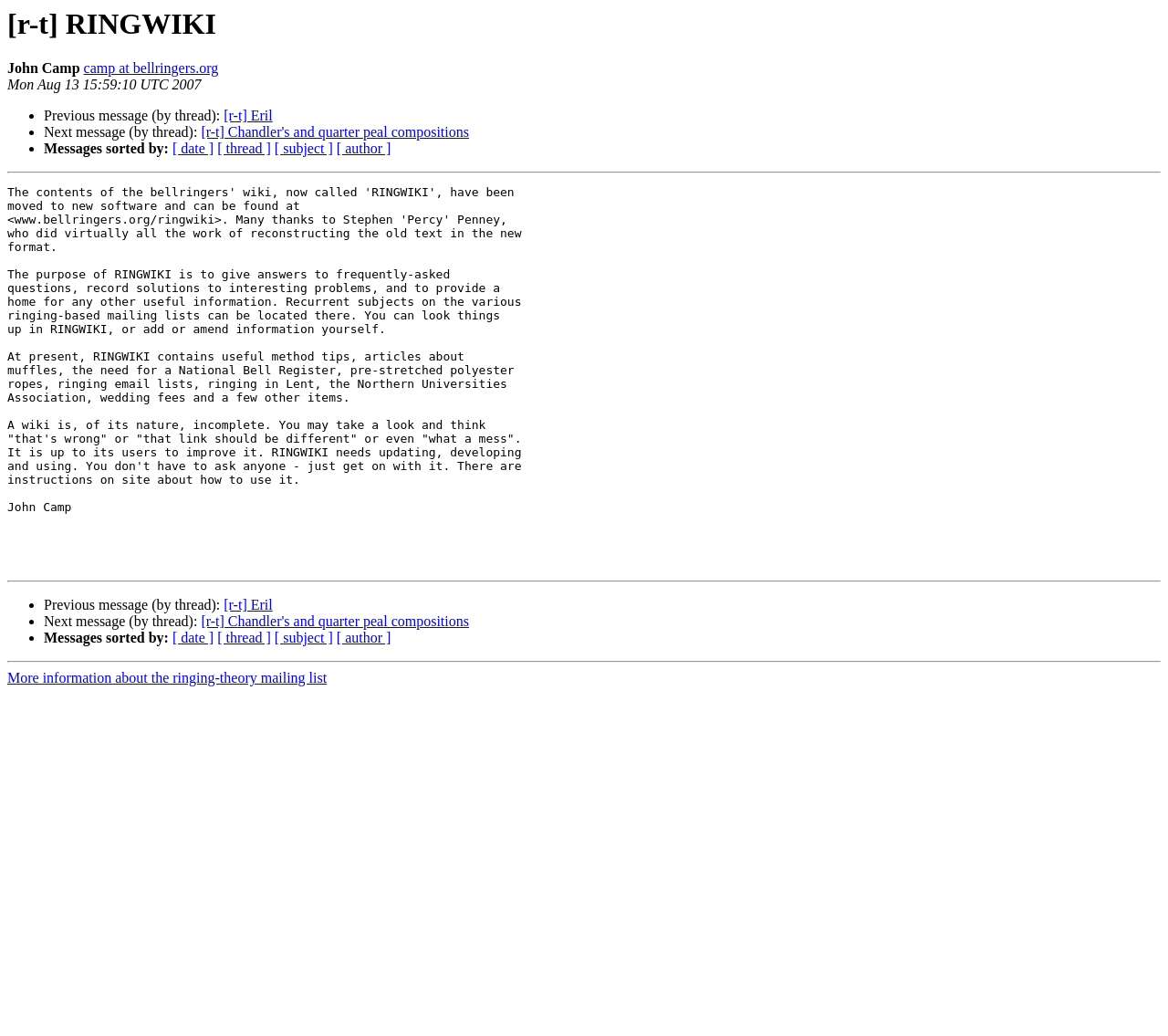What is the name of the wiki?
Please respond to the question with as much detail as possible.

The name of the wiki is mentioned in the heading '[r-t] RINGWIKI' at the top of the webpage, which suggests that the wiki is called RINGWIKI.